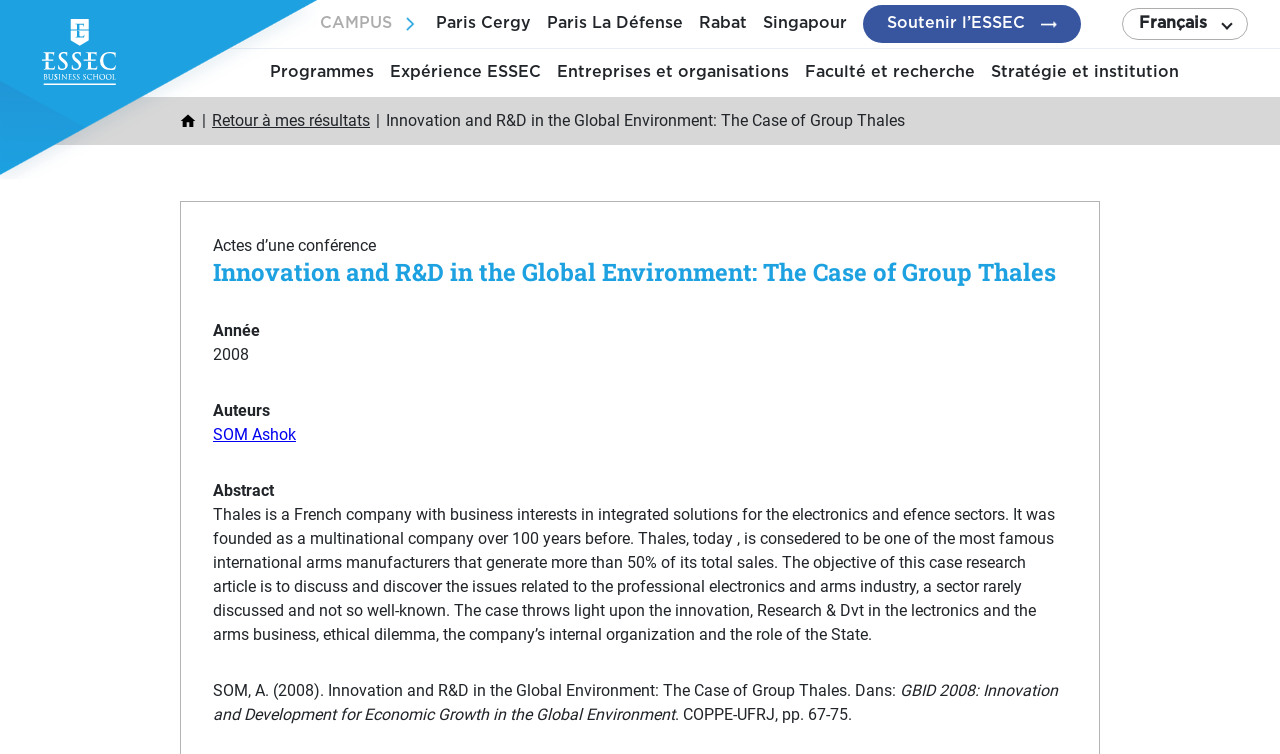Please locate the bounding box coordinates of the element that should be clicked to achieve the given instruction: "Click on the 'Paris Cergy' link".

[0.341, 0.017, 0.415, 0.046]